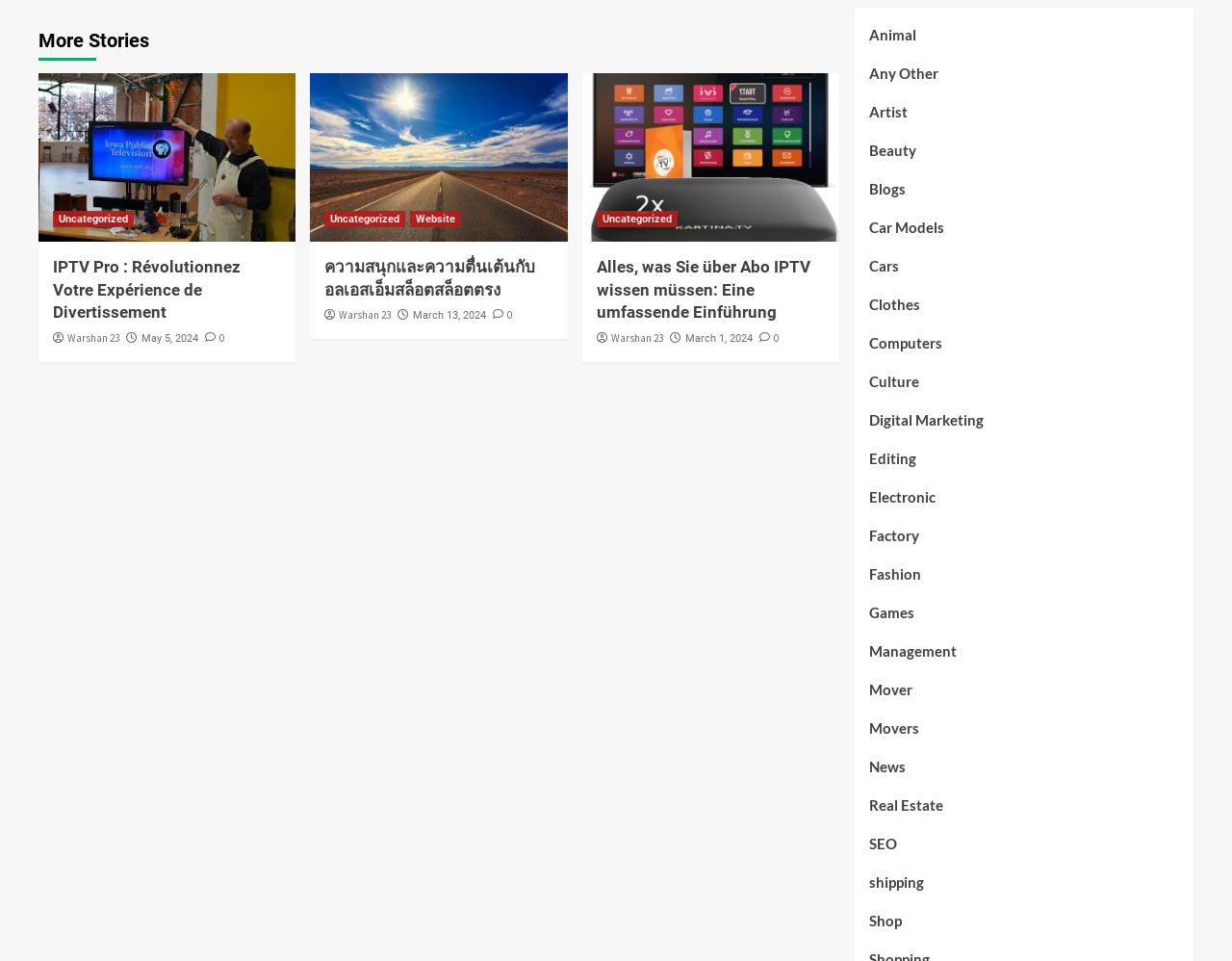Please specify the bounding box coordinates of the clickable region necessary for completing the following instruction: "Visit 'Uncategorized'". The coordinates must consist of four float numbers between 0 and 1, i.e., [left, top, right, bottom].

[0.043, 0.219, 0.109, 0.236]